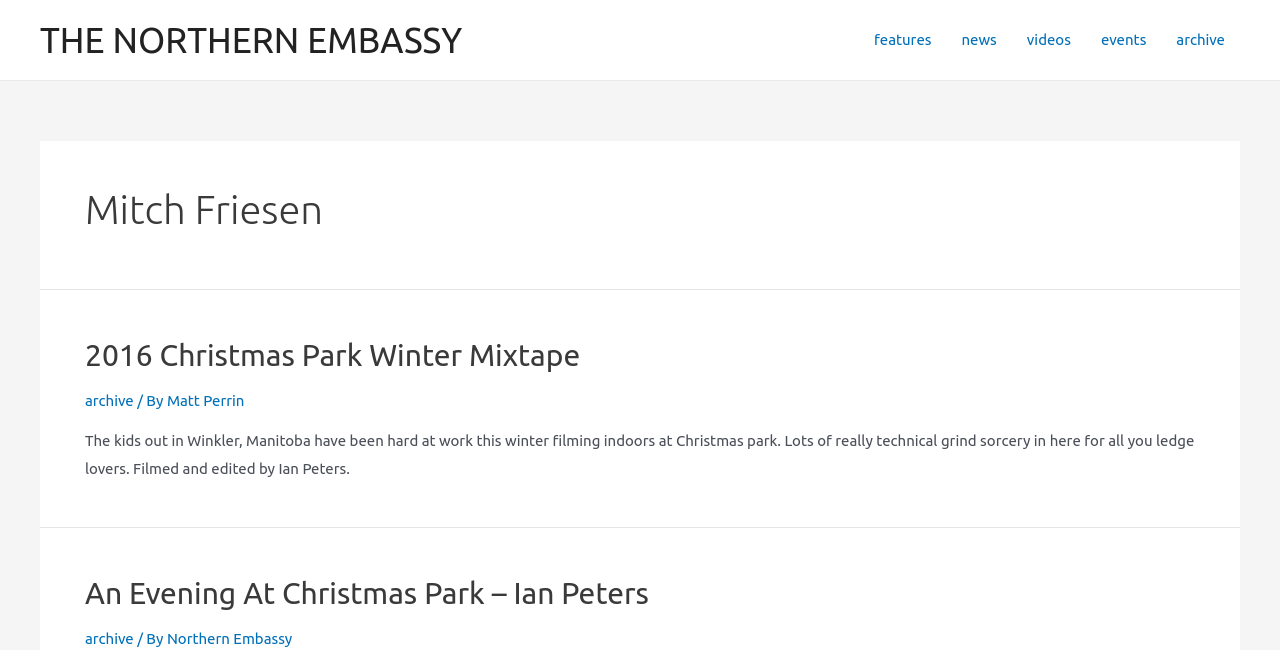Can you find the bounding box coordinates for the element that needs to be clicked to execute this instruction: "check the link to An Evening At Christmas Park – Ian Peters"? The coordinates should be given as four float numbers between 0 and 1, i.e., [left, top, right, bottom].

[0.066, 0.887, 0.507, 0.939]